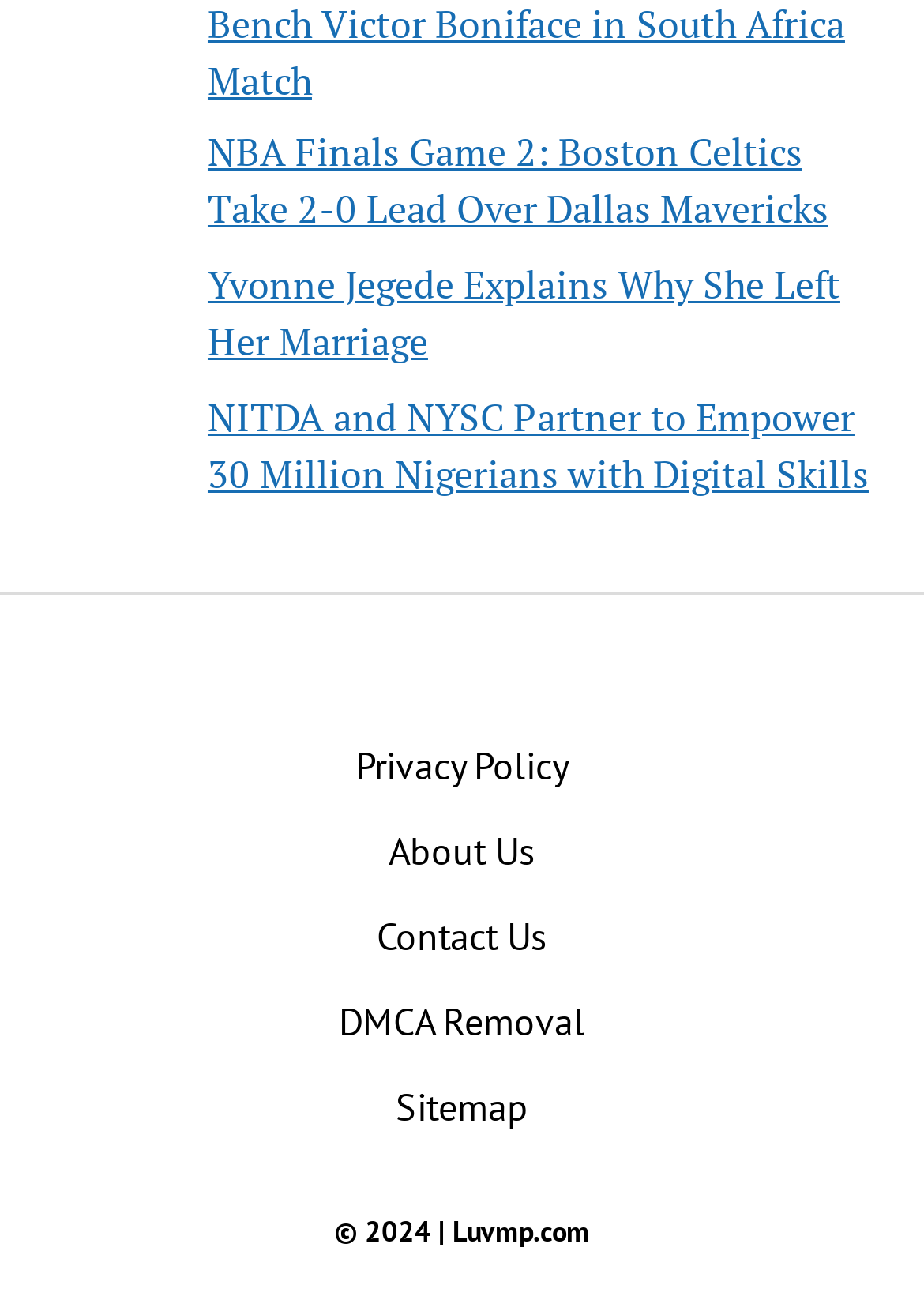What is the purpose of the third image?
Provide a detailed and well-explained answer to the question.

The third image has a caption 'NITDA and NYSC Partner to Empower 30 Million Nigerians with Digital Skills', which suggests that the purpose of the image is to promote digital skills and empowerment.